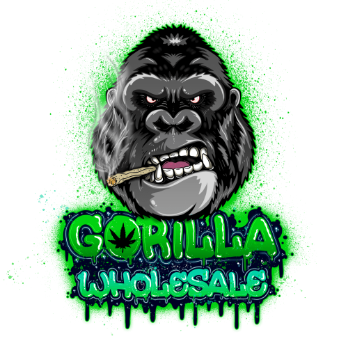Please give a one-word or short phrase response to the following question: 
What style of lettering is used in the logo?

Graffiti-style